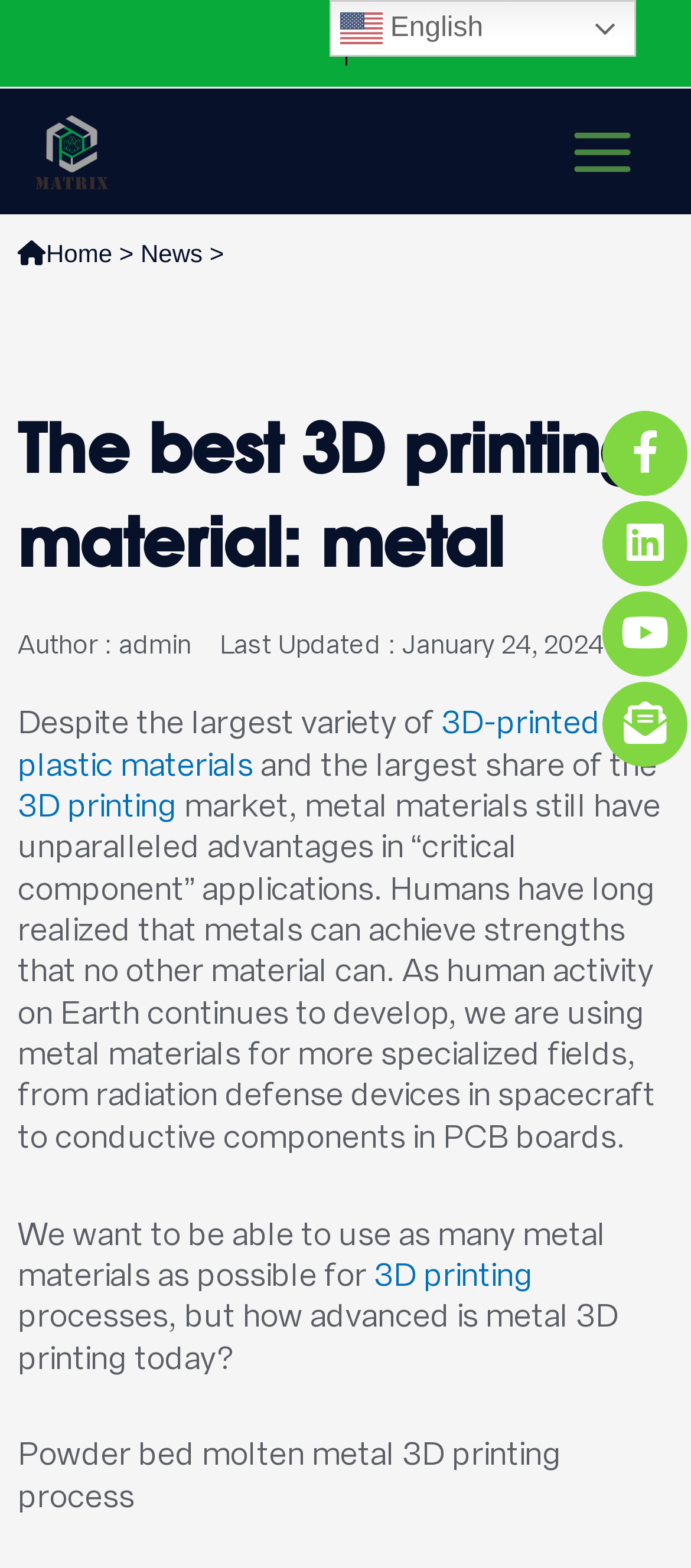Please identify the coordinates of the bounding box that should be clicked to fulfill this instruction: "Go to the Home page".

[0.067, 0.153, 0.162, 0.171]